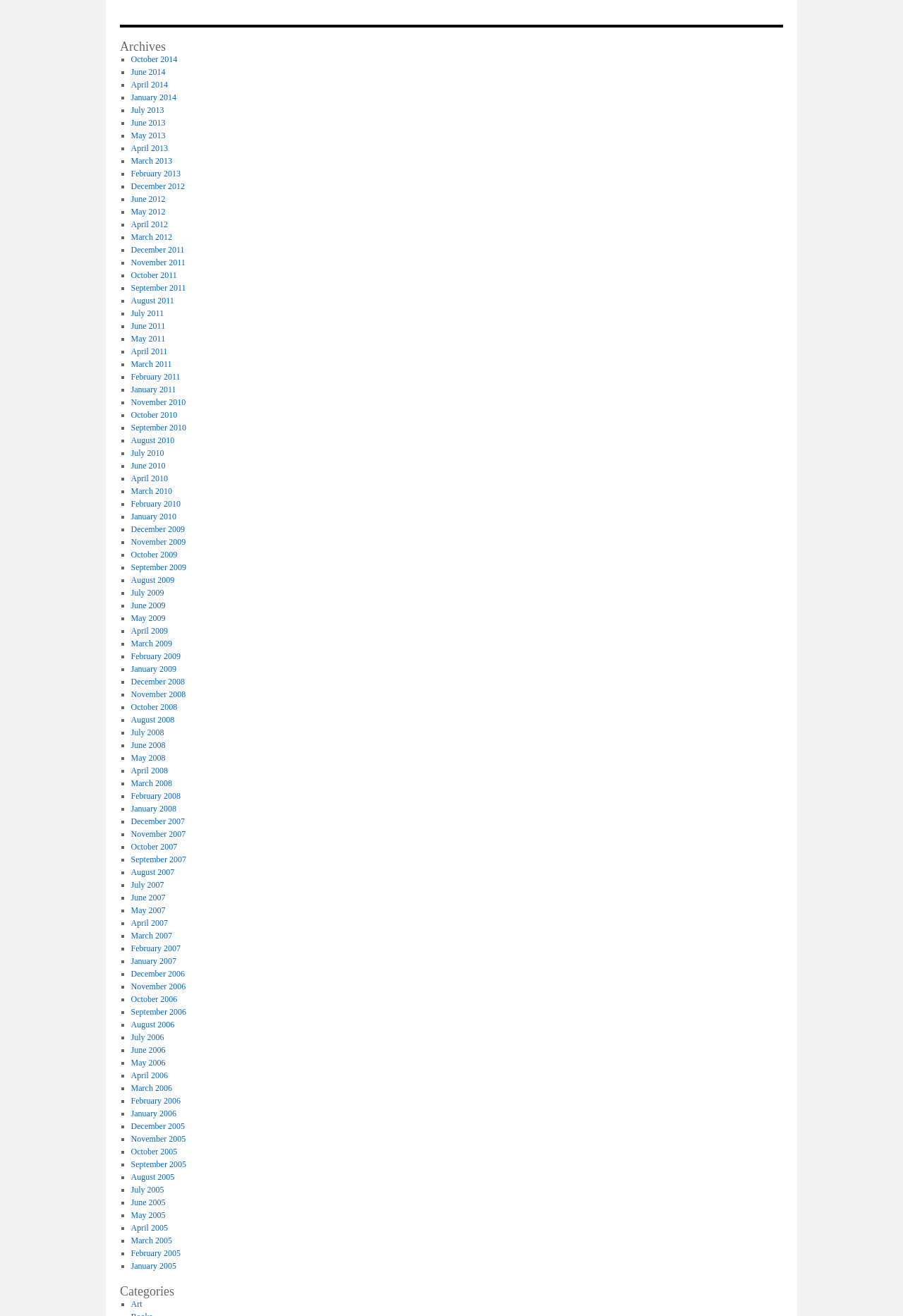Show me the bounding box coordinates of the clickable region to achieve the task as per the instruction: "View archives for October 2014".

[0.145, 0.041, 0.196, 0.049]